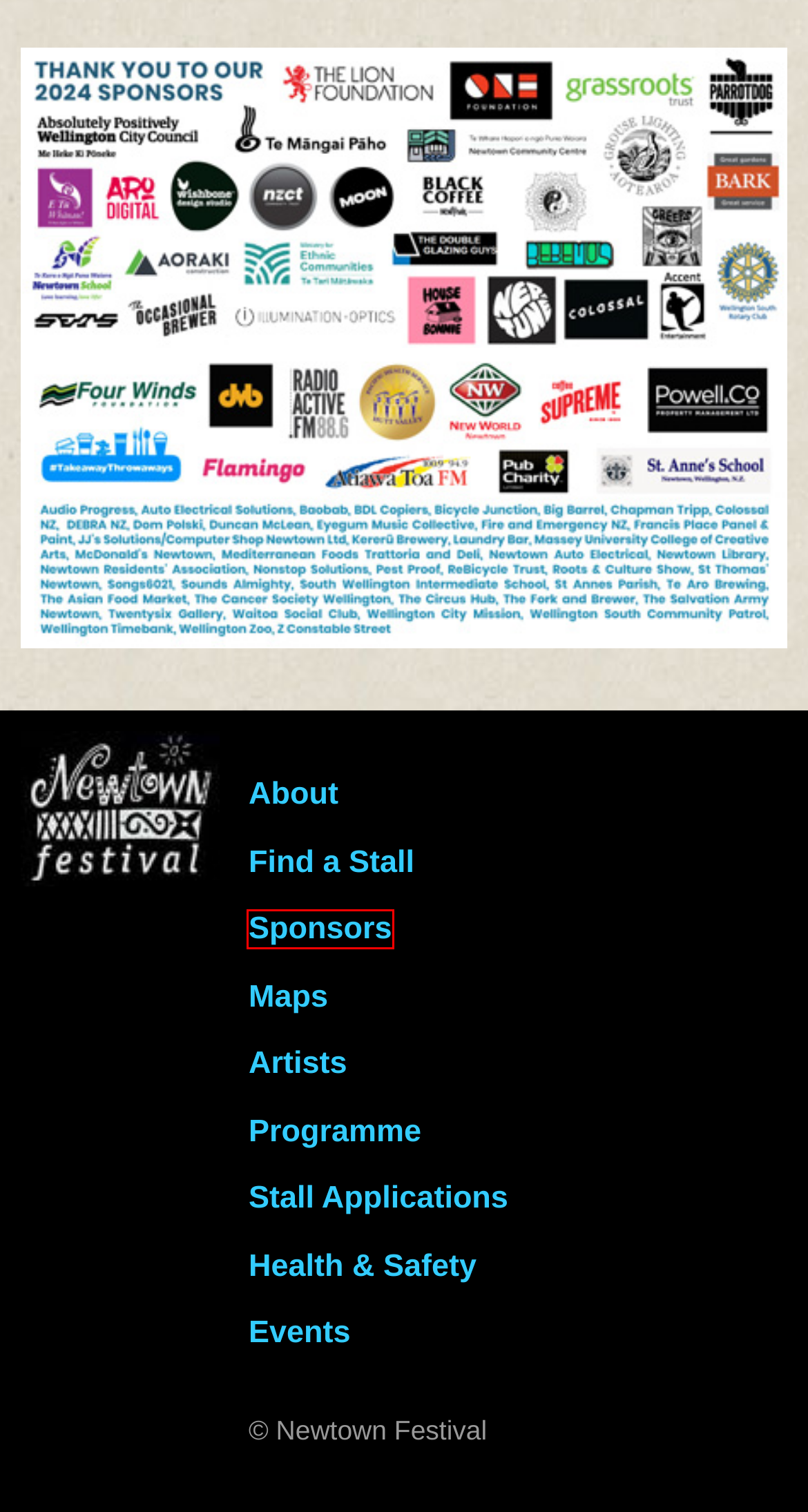You have a screenshot of a webpage with a red bounding box around a UI element. Determine which webpage description best matches the new webpage that results from clicking the element in the bounding box. Here are the candidates:
A. Artists - Newtown festival
B. Find a Stall - Newtown festival
C. Health & Safety - Newtown festival
D. Stall Applications - Newtown festival
E. Sponsors - Newtown festival
F. About - Newtown festival
G. Maps - Newtown festival
H. Events - Newtown festival

E